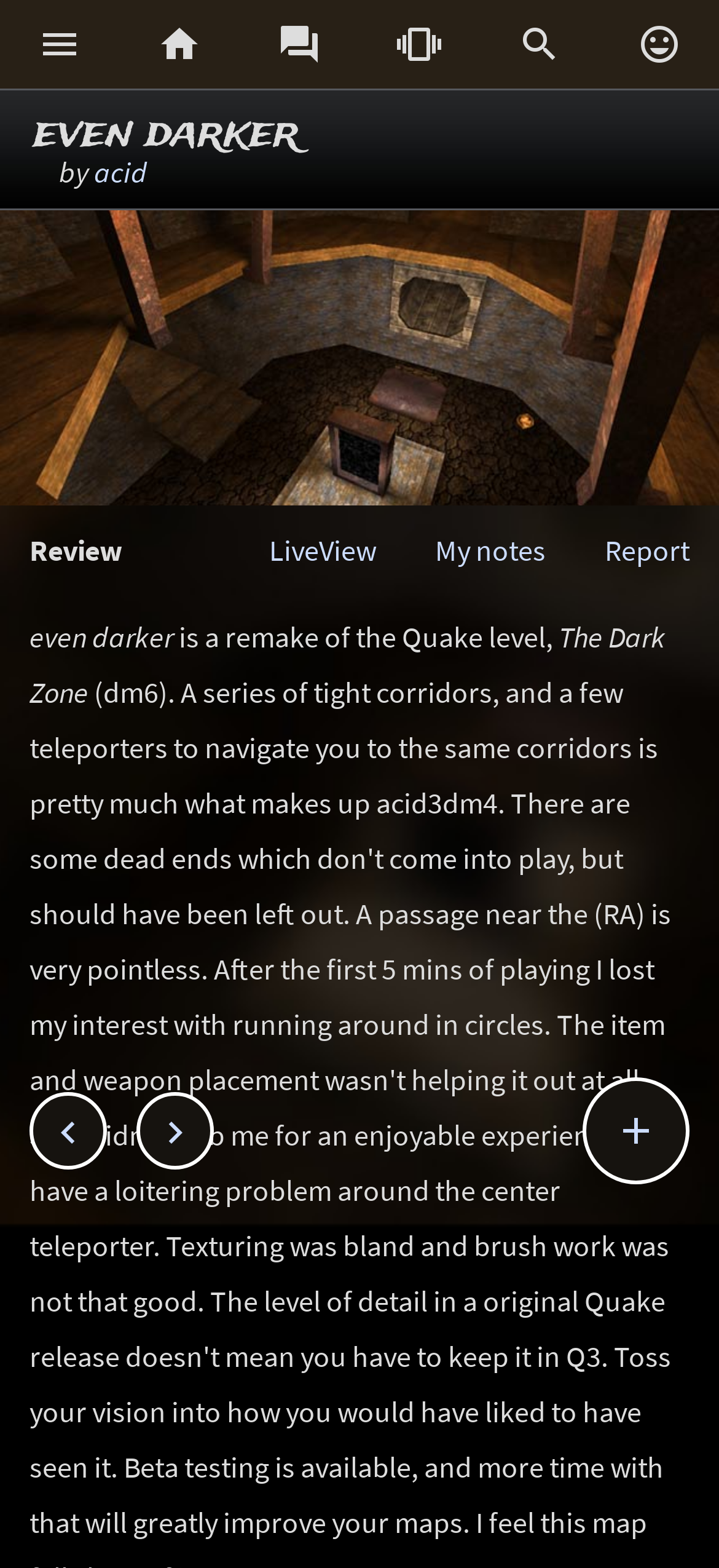What is the name of the map being reviewed?
Provide a thorough and detailed answer to the question.

I found this answer by reading the text on the webpage, which states 'Review of even darker by acid'.